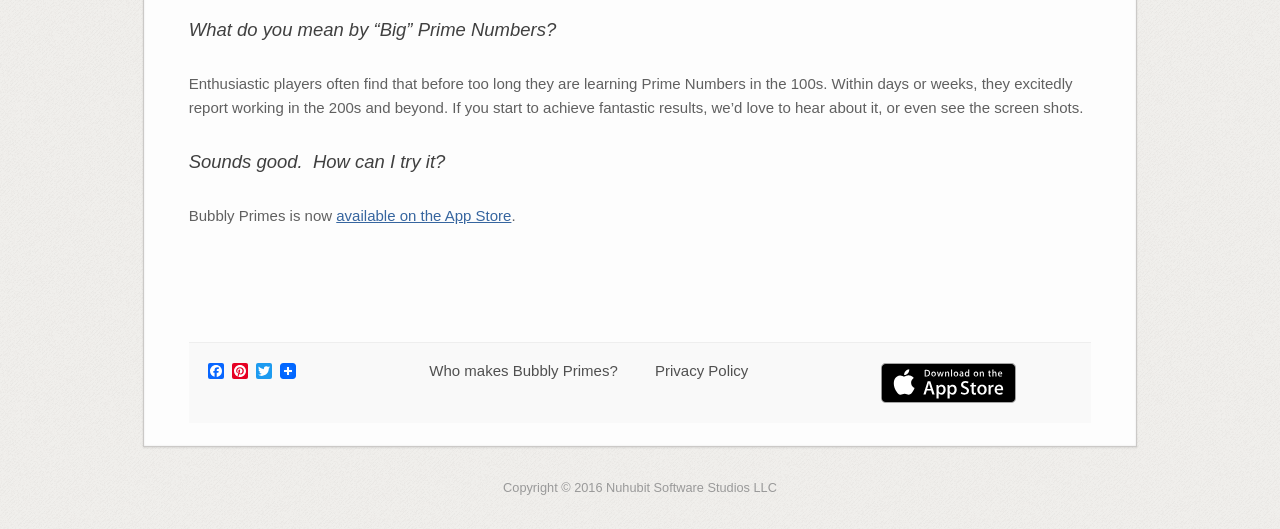Please provide a brief answer to the following inquiry using a single word or phrase:
What is the copyright year?

2016